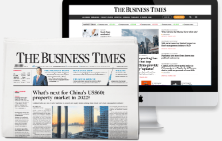Answer the question briefly using a single word or phrase: 
How many platforms does The Business Times offer?

Multiple